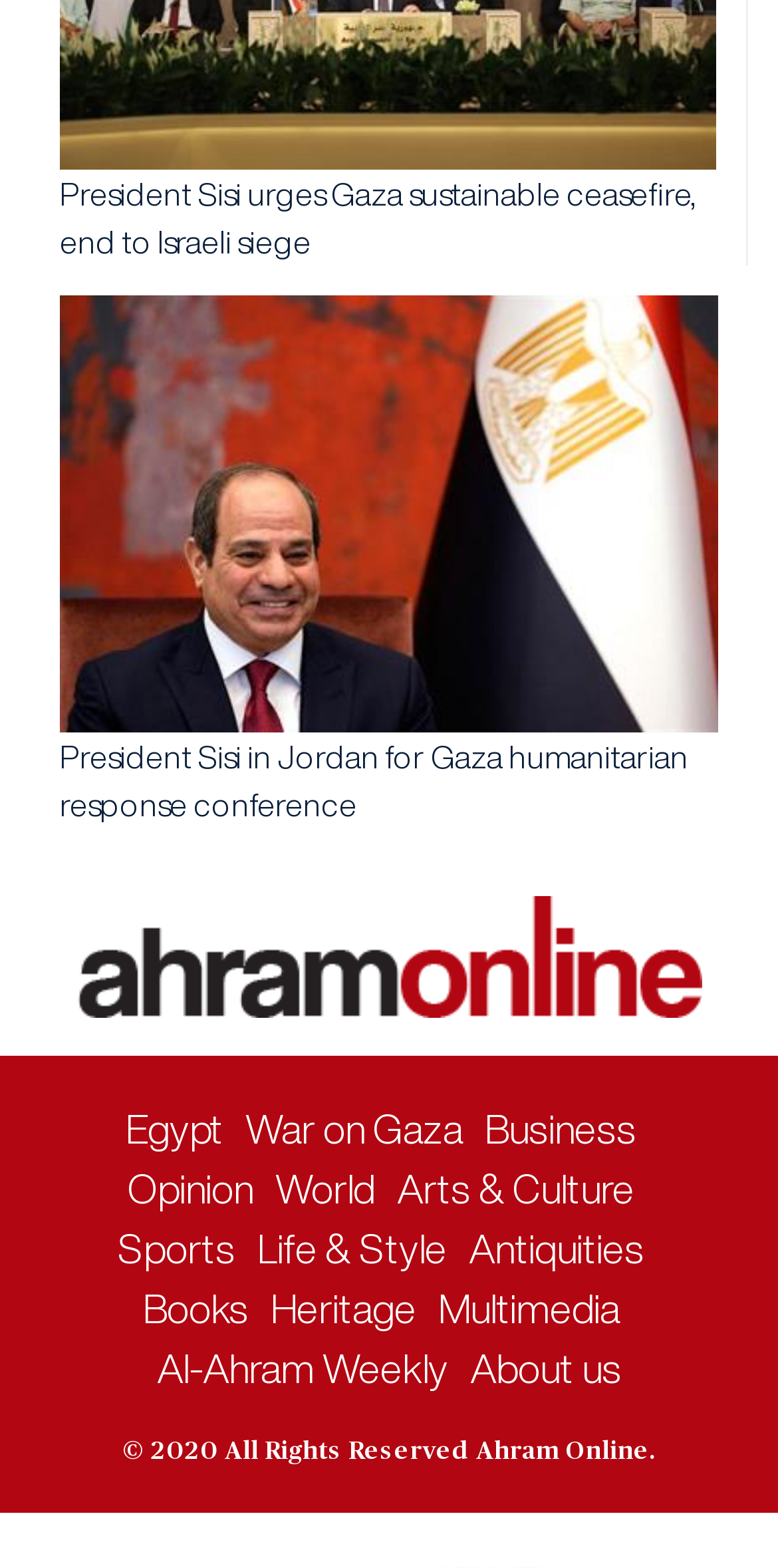Can you specify the bounding box coordinates for the region that should be clicked to fulfill this instruction: "Visit Al-Ahram Weekly page".

[0.201, 0.859, 0.576, 0.886]